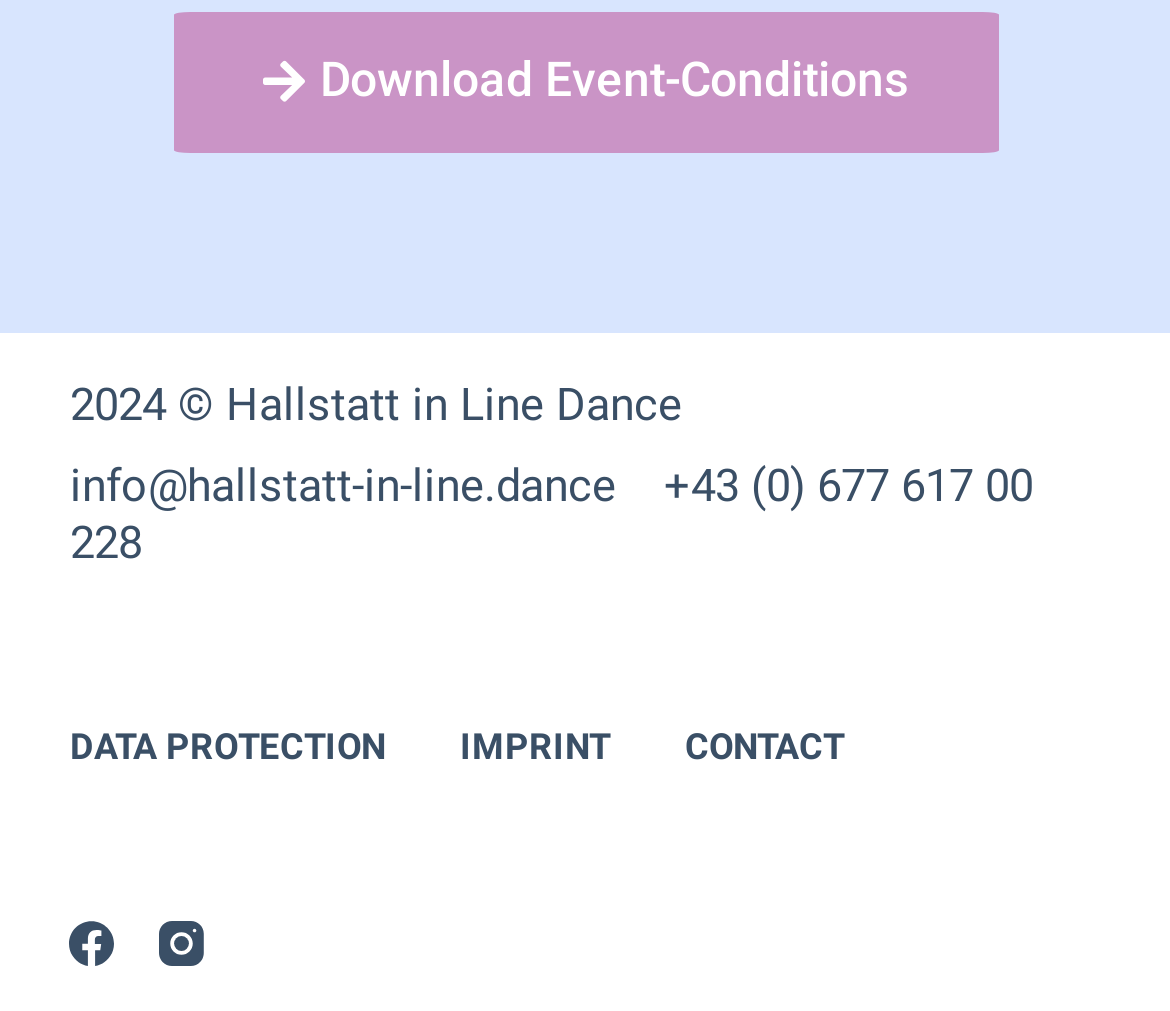Give a succinct answer to this question in a single word or phrase: 
What is the orientation of the Footer Menu?

horizontal